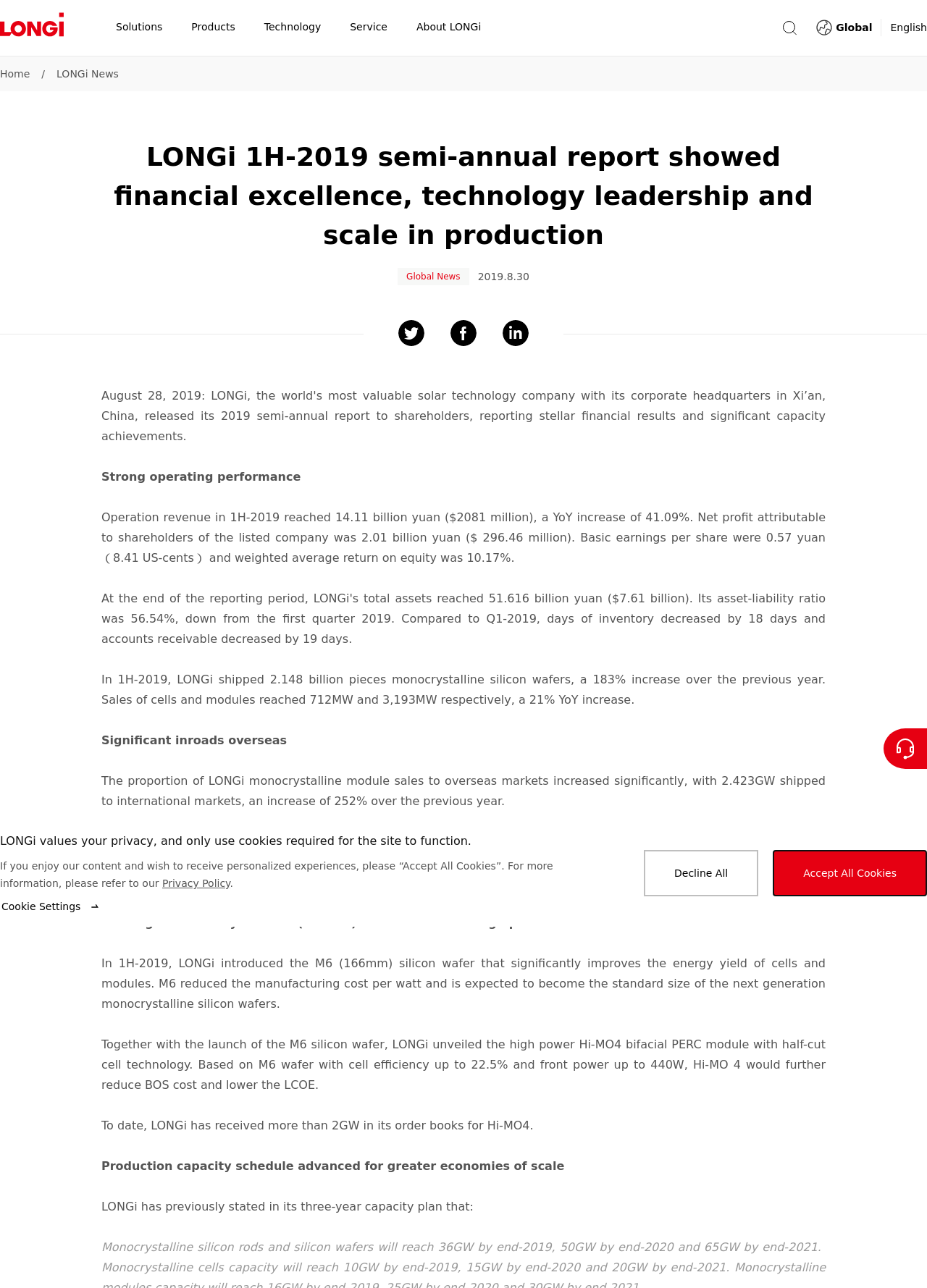Locate the bounding box coordinates for the element described below: "aria-label="search"". The coordinates must be four float values between 0 and 1, formatted as [left, top, right, bottom].

[0.842, 0.015, 0.861, 0.029]